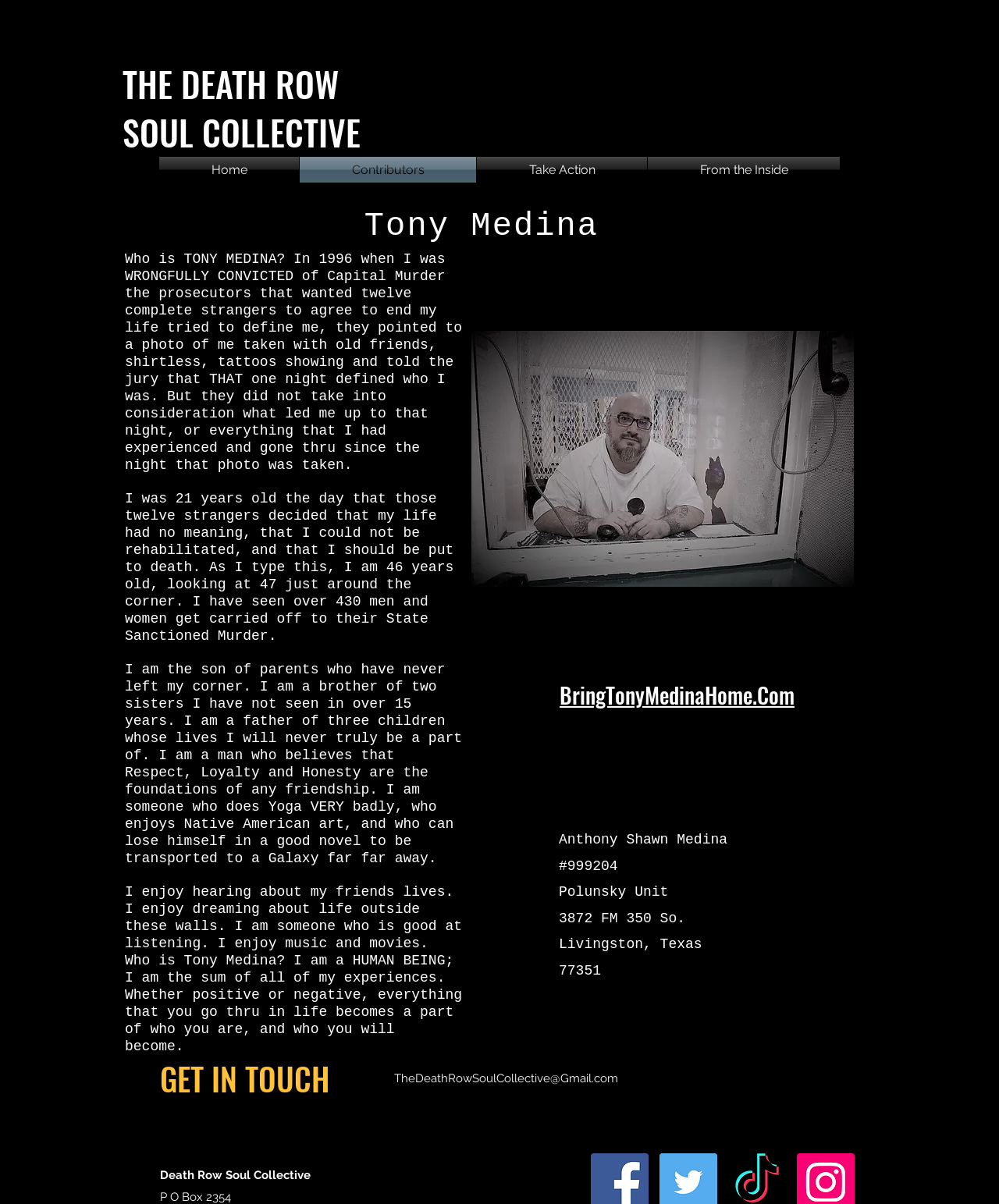Bounding box coordinates are specified in the format (top-left x, top-left y, bottom-right x, bottom-right y). All values are floating point numbers bounded between 0 and 1. Please provide the bounding box coordinate of the region this sentence describes: Contributors

[0.3, 0.13, 0.477, 0.152]